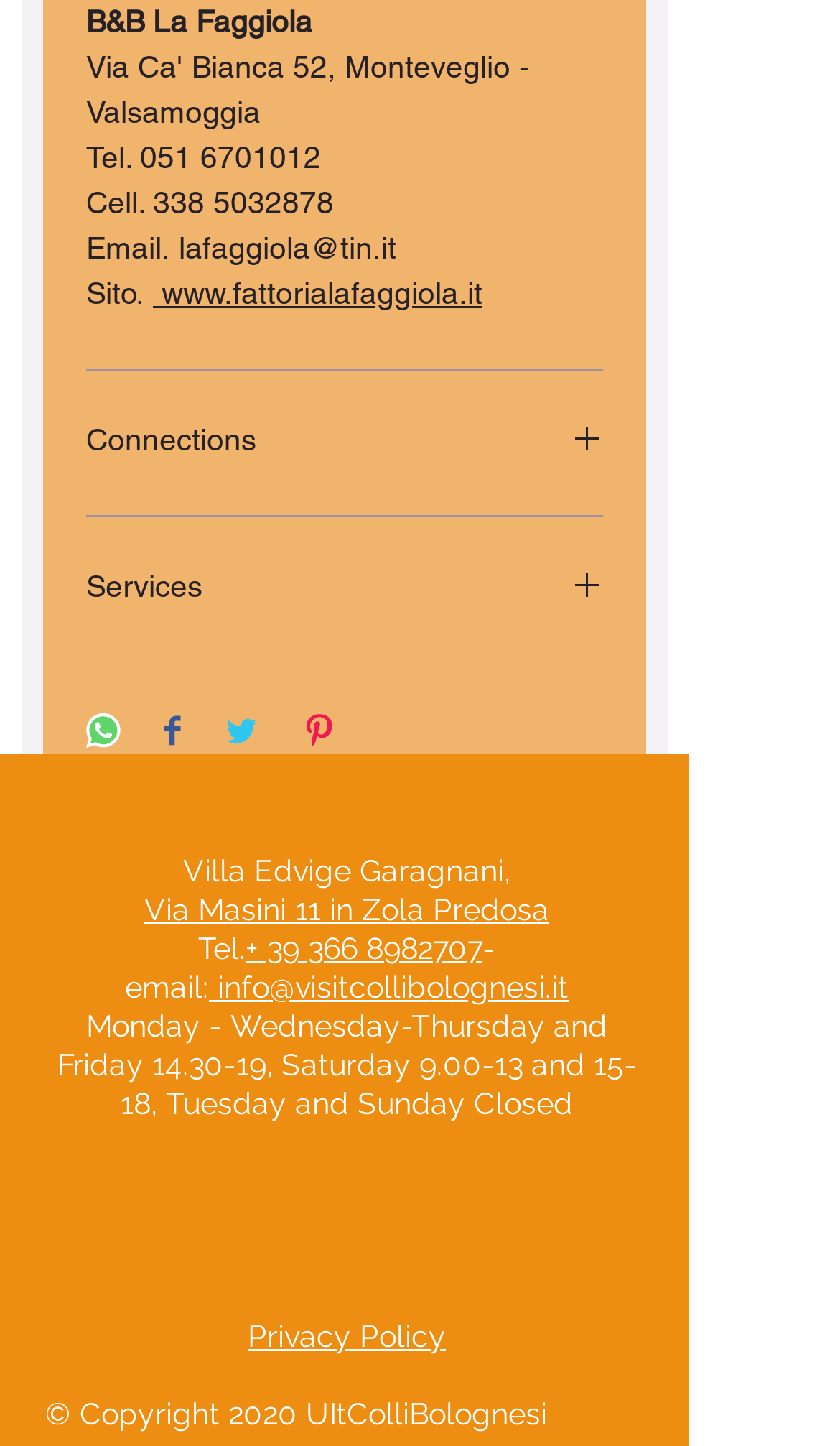Determine the bounding box coordinates for the area that needs to be clicked to fulfill this task: "Visit the website www.fattorialafaggiola.it". The coordinates must be given as four float numbers between 0 and 1, i.e., [left, top, right, bottom].

[0.182, 0.19, 0.574, 0.214]